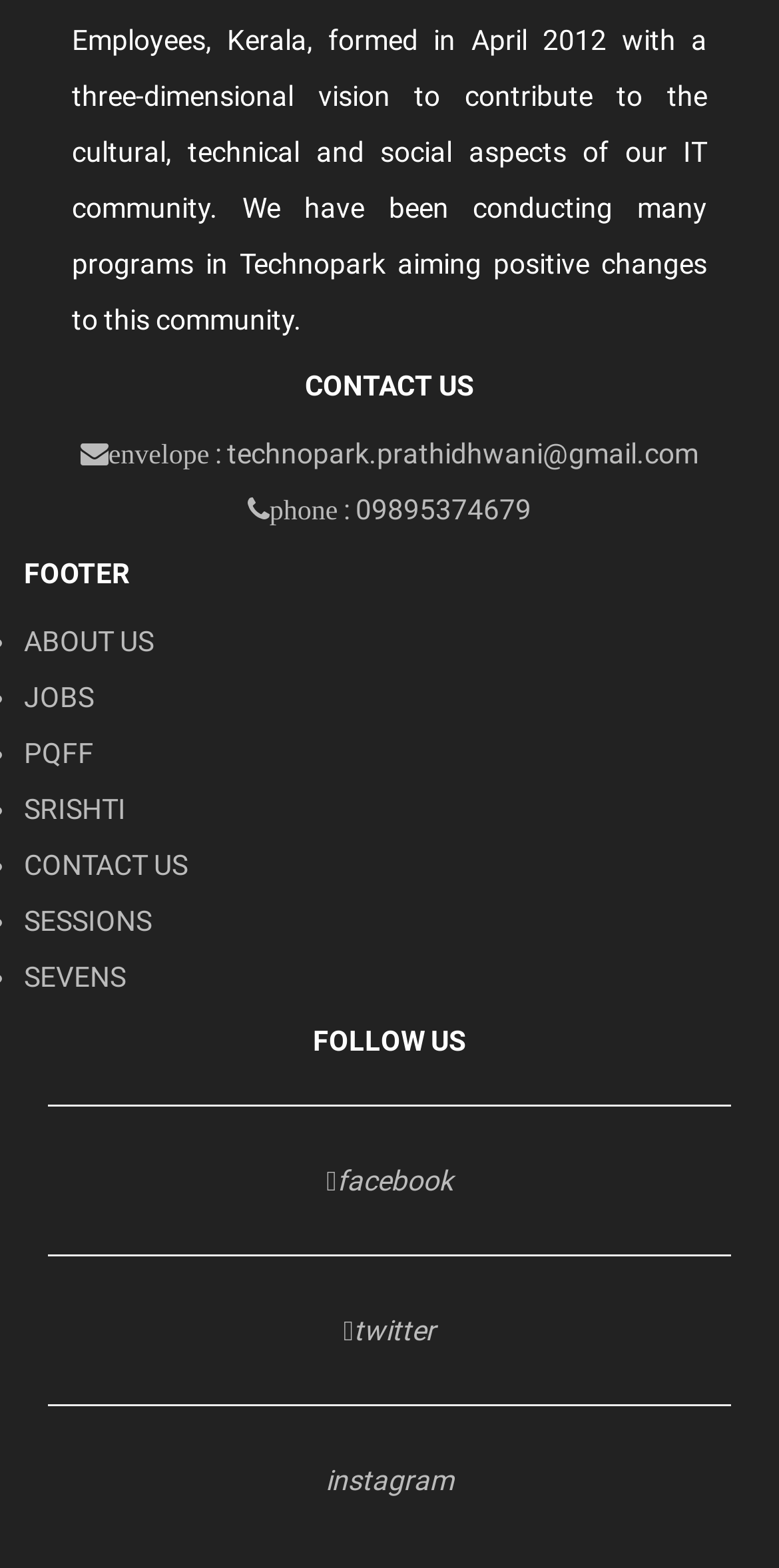Please identify the coordinates of the bounding box that should be clicked to fulfill this instruction: "click ABOUT US".

[0.031, 0.399, 0.197, 0.419]